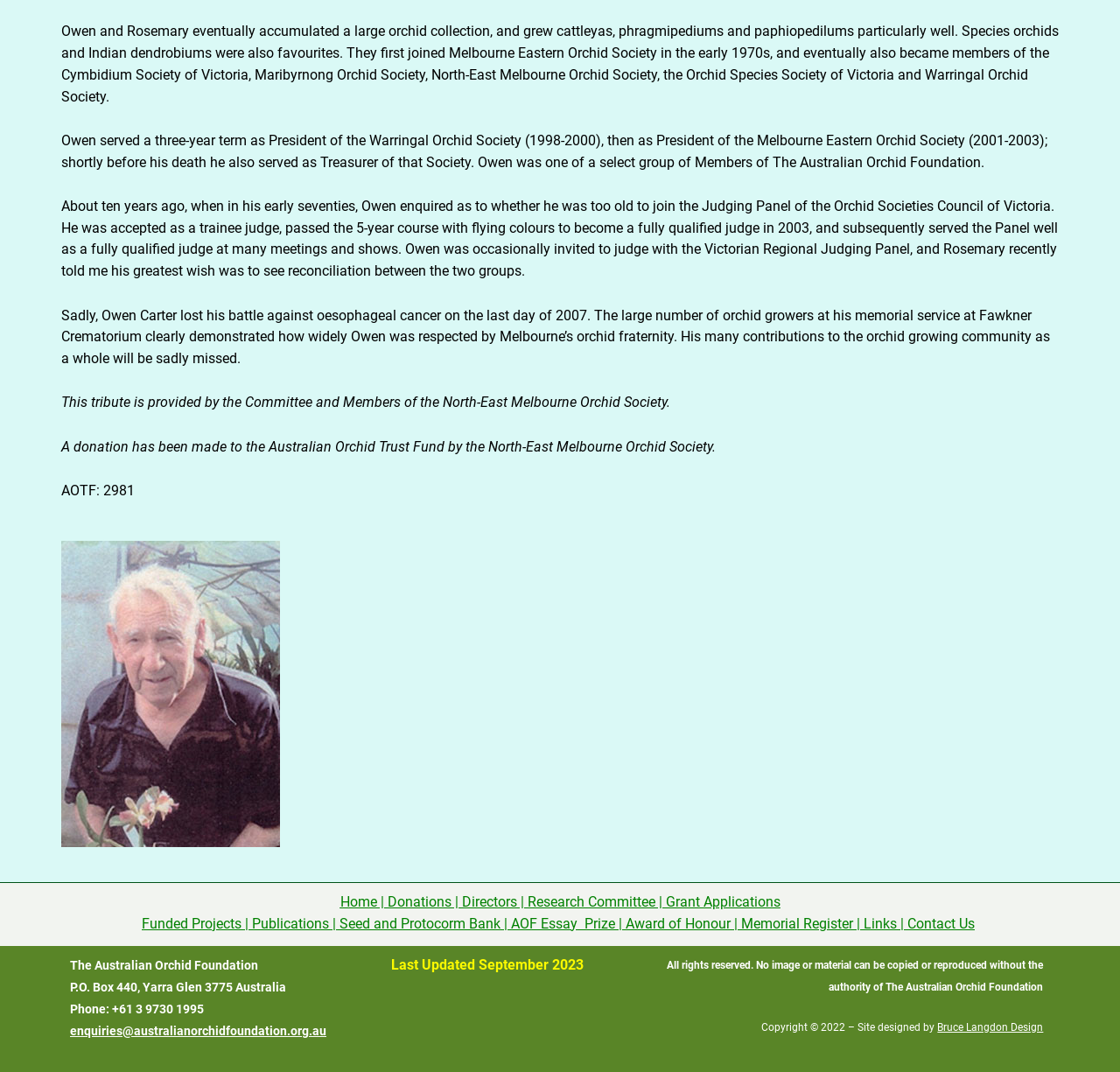Predict the bounding box coordinates of the UI element that matches this description: "Seed and Protocorm Bank". The coordinates should be in the format [left, top, right, bottom] with each value between 0 and 1.

[0.303, 0.854, 0.447, 0.869]